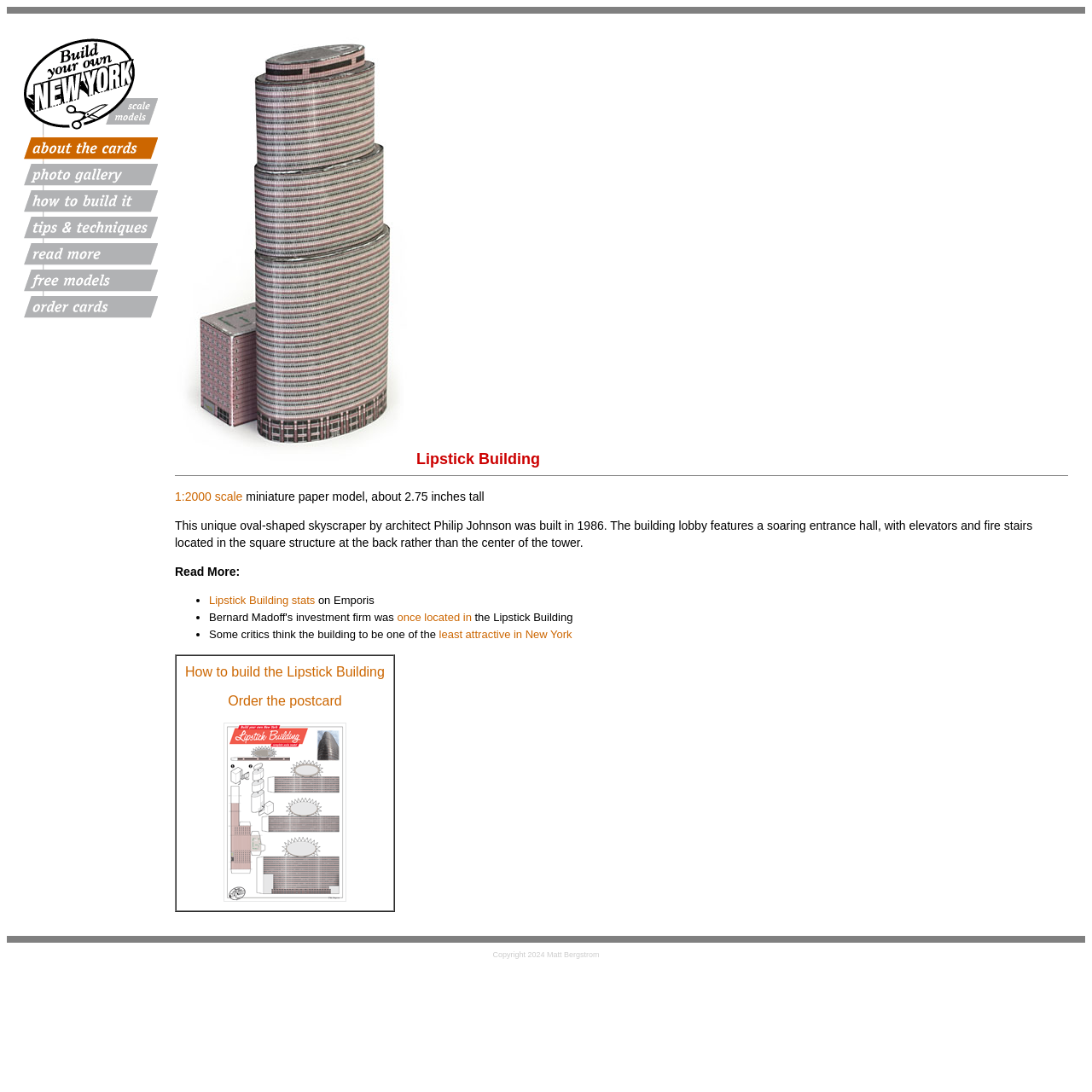Locate the bounding box coordinates of the area to click to fulfill this instruction: "Learn about Lipstick Building stats". The bounding box should be presented as four float numbers between 0 and 1, in the order [left, top, right, bottom].

[0.191, 0.544, 0.289, 0.555]